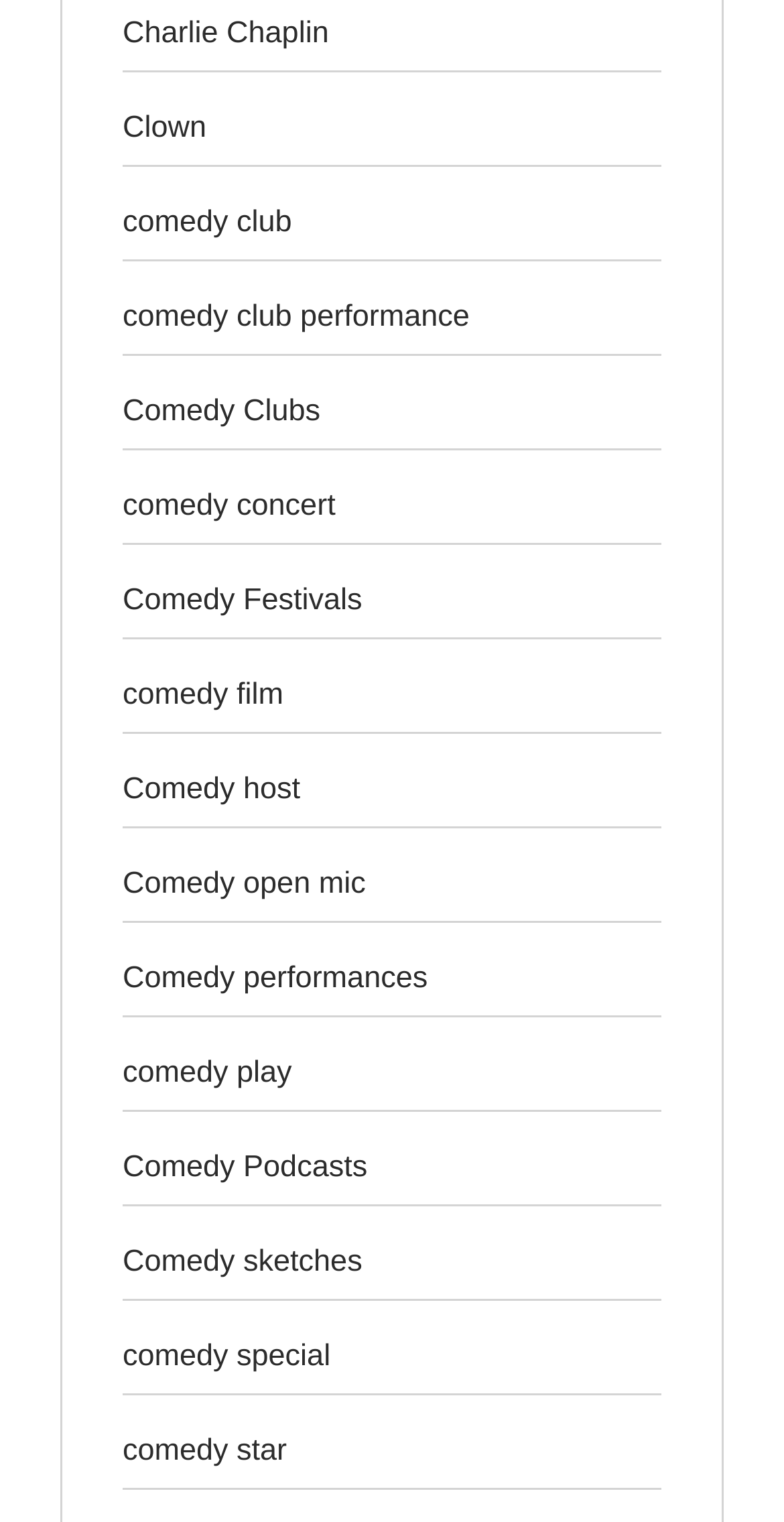Determine the bounding box coordinates for the clickable element required to fulfill the instruction: "explore comedy clubs". Provide the coordinates as four float numbers between 0 and 1, i.e., [left, top, right, bottom].

[0.156, 0.259, 0.409, 0.282]